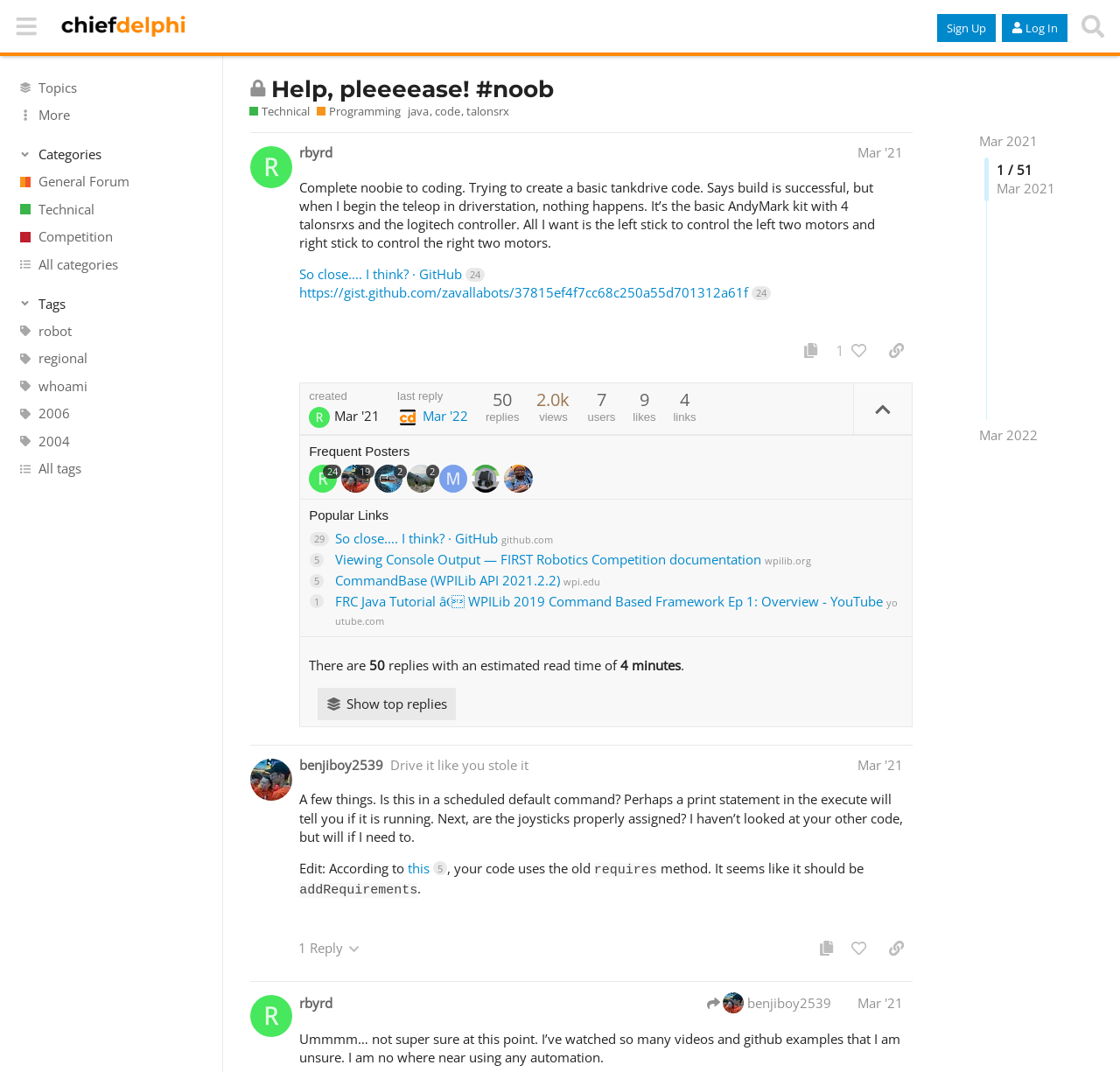Locate the bounding box for the described UI element: "Help, pleeeease! #noob". Ensure the coordinates are four float numbers between 0 and 1, formatted as [left, top, right, bottom].

[0.242, 0.07, 0.495, 0.096]